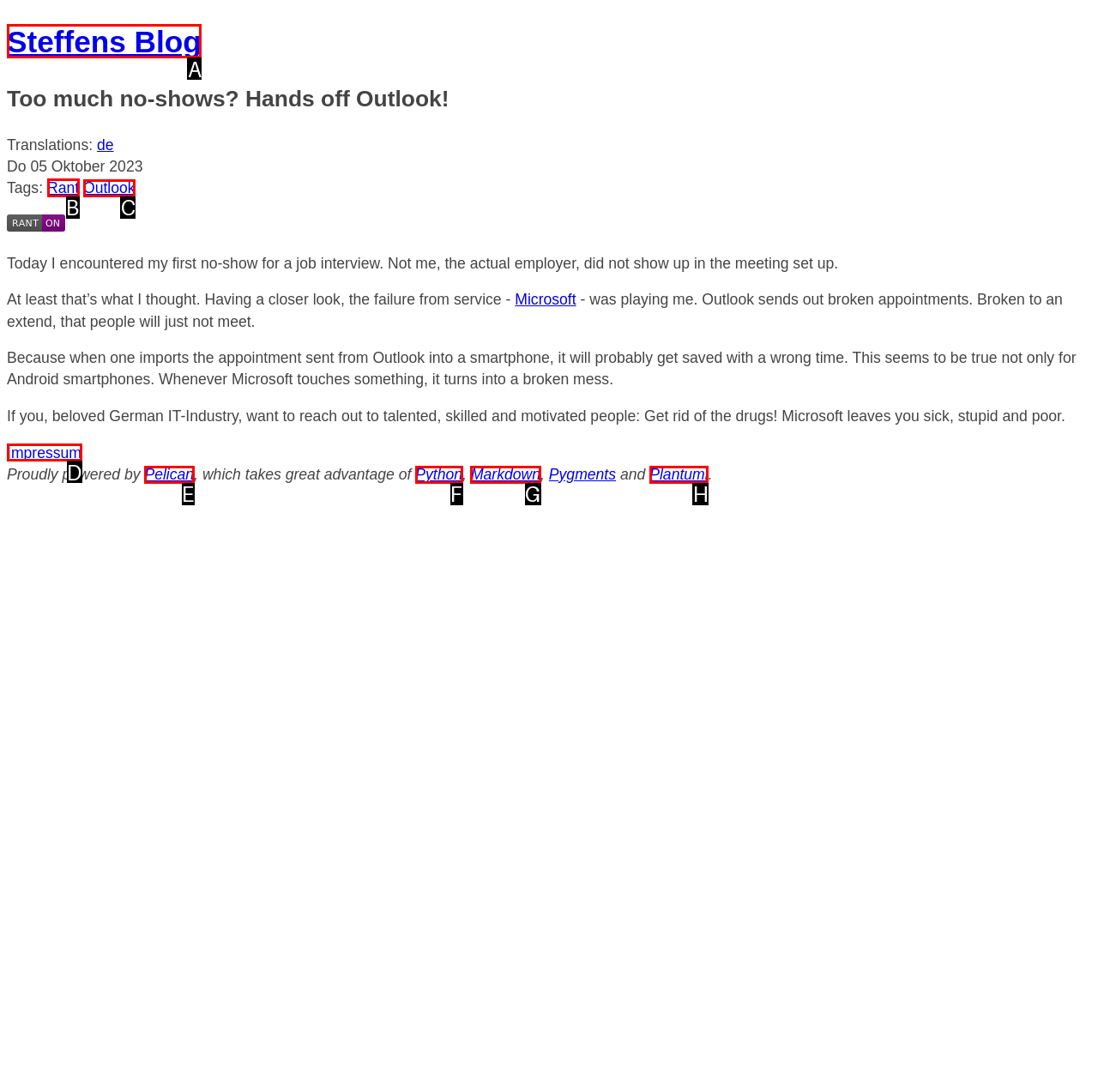To execute the task: View the tags of the post, which one of the highlighted HTML elements should be clicked? Answer with the option's letter from the choices provided.

B